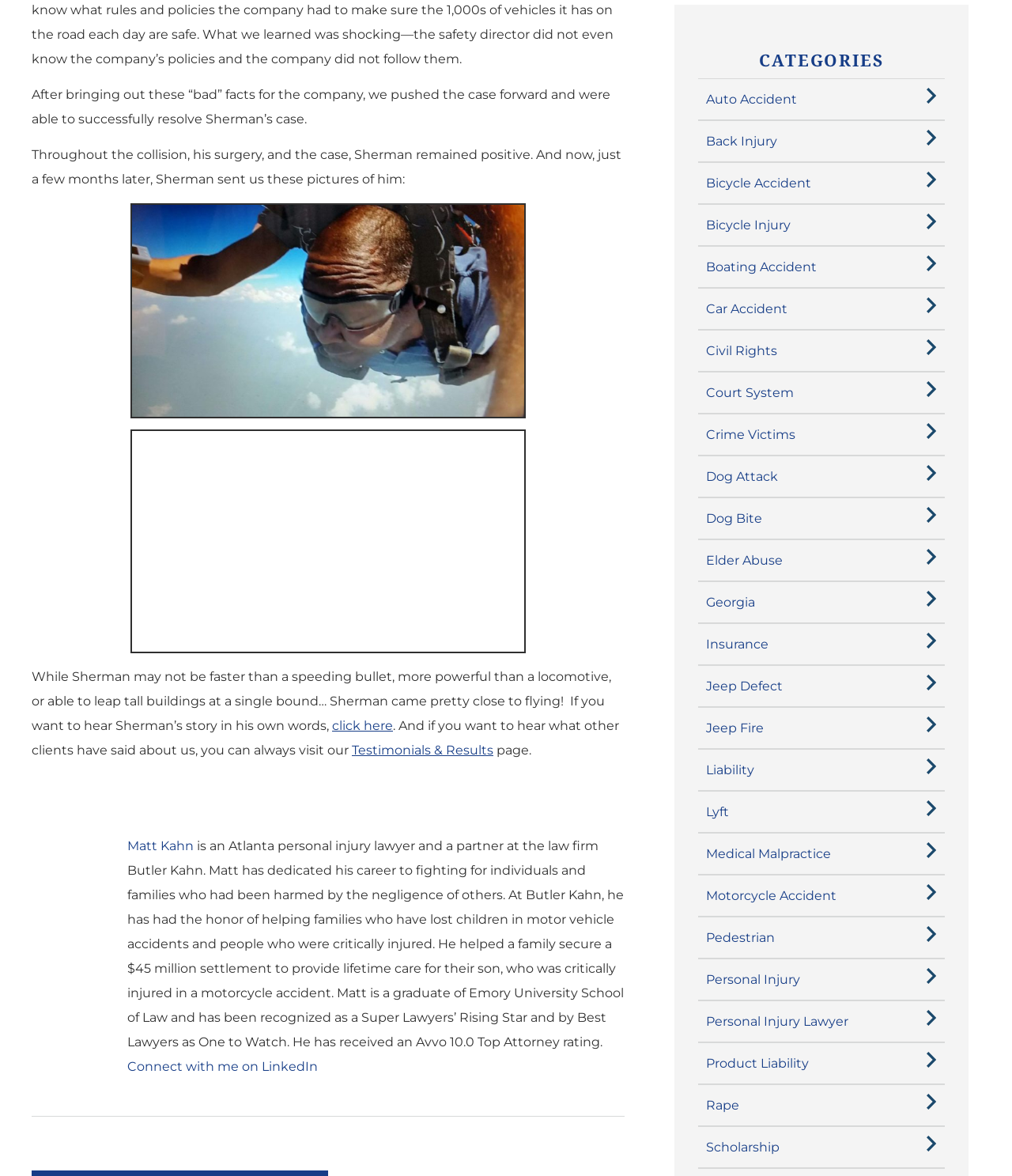Give a short answer to this question using one word or a phrase:
What is the bounding box coordinate of the region that describes Sherman's story?

[0.031, 0.569, 0.604, 0.624]